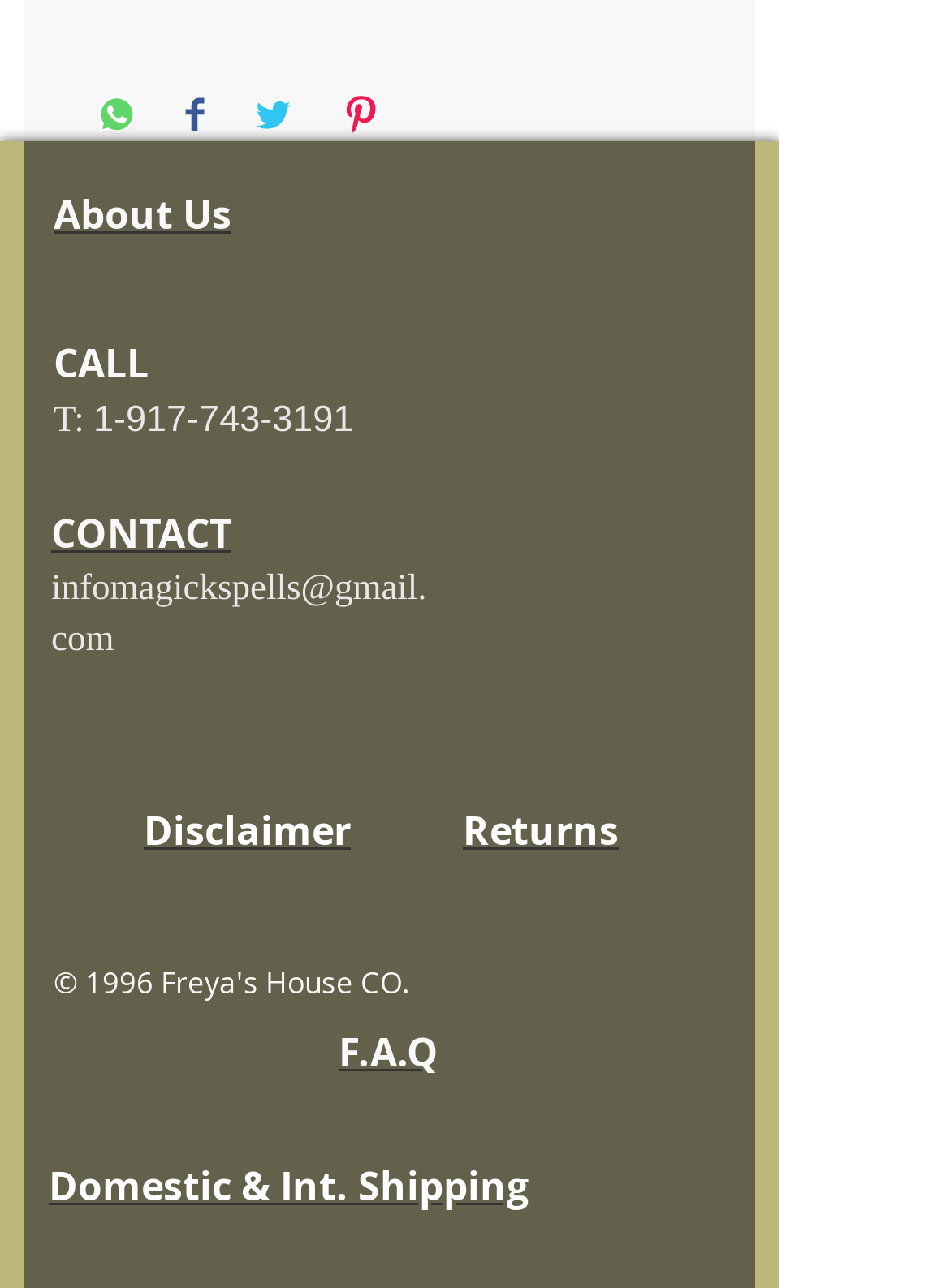Please answer the following question using a single word or phrase: 
What is the purpose of the buttons at the top?

Sharing